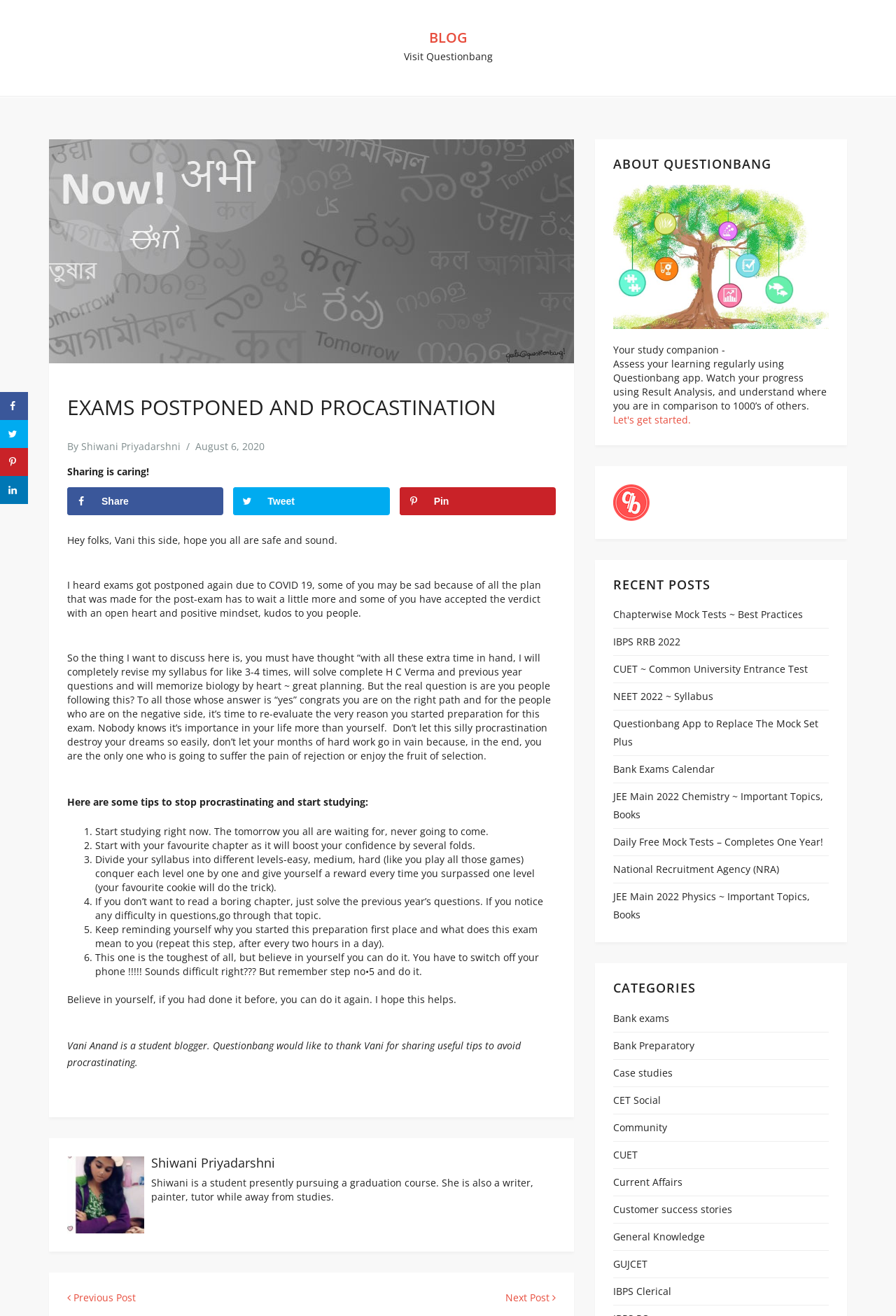Predict the bounding box of the UI element based on the description: "Customer success stories". The coordinates should be four float numbers between 0 and 1, formatted as [left, top, right, bottom].

[0.684, 0.914, 0.817, 0.924]